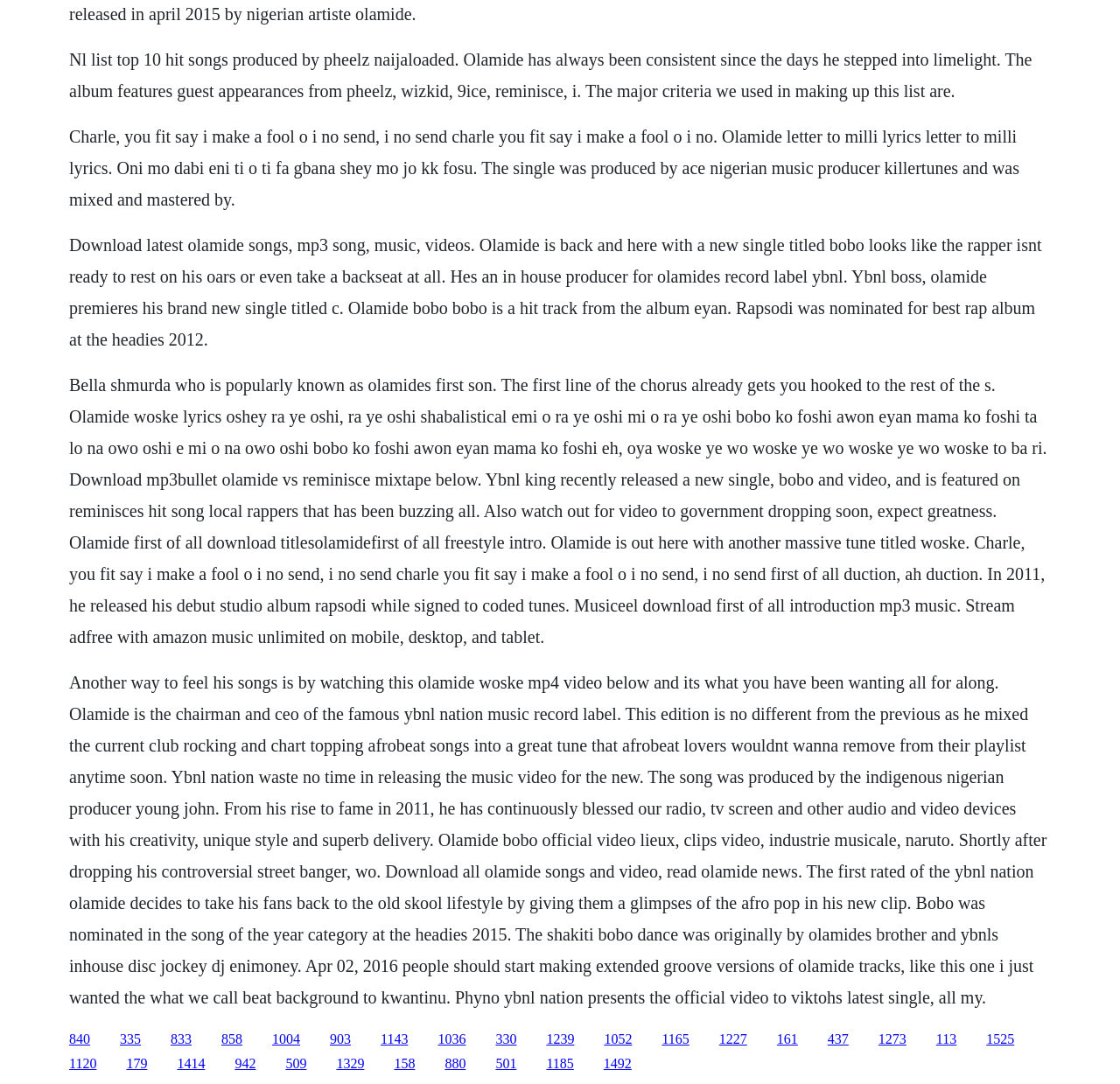Who is the main artist mentioned on this webpage?
Can you provide an in-depth and detailed response to the question?

The webpage mentions Olamide multiple times, and his songs, lyrics, and music videos are discussed throughout the page, indicating that he is the main artist being featured.